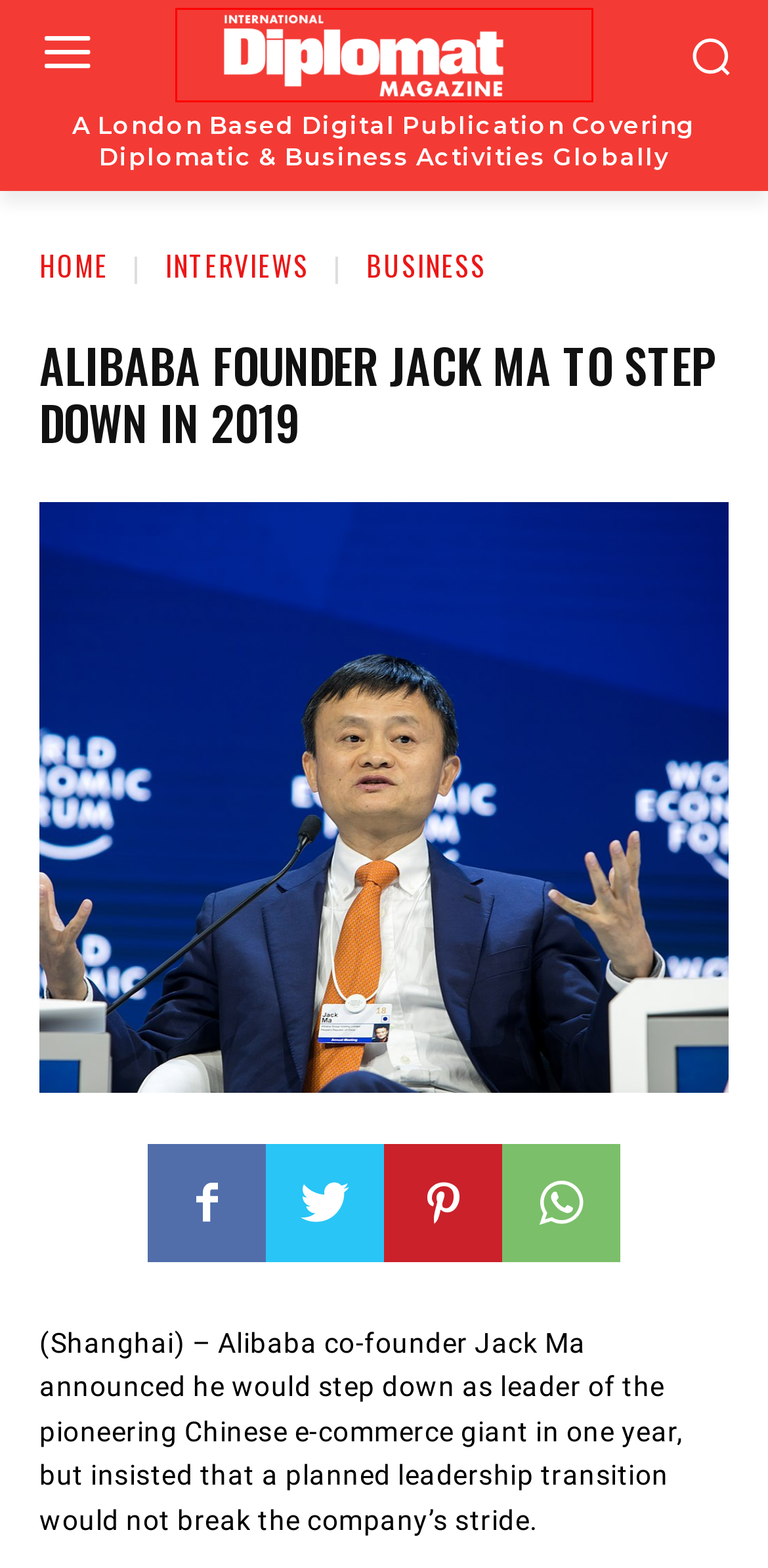You are provided with a screenshot of a webpage that has a red bounding box highlighting a UI element. Choose the most accurate webpage description that matches the new webpage after clicking the highlighted element. Here are your choices:
A. Entertainment and Lifestyle Archives - The International Diplomat
B. AlUla Arts Festival Unveils Creativity - The International Diplomat
C. WTO Promotes Consensus - The International Diplomat
D. Transforming Steel Production with Green Technology - The International Diplomat
E. UK delegation meets Mayor of Konya - The International Diplomat
F. Home - The International Diplomat
G. Interviews Archives - The International Diplomat
H. Sheikh Ahmed Bin Saeed Opens ATM Dubai - The International Diplomat

F